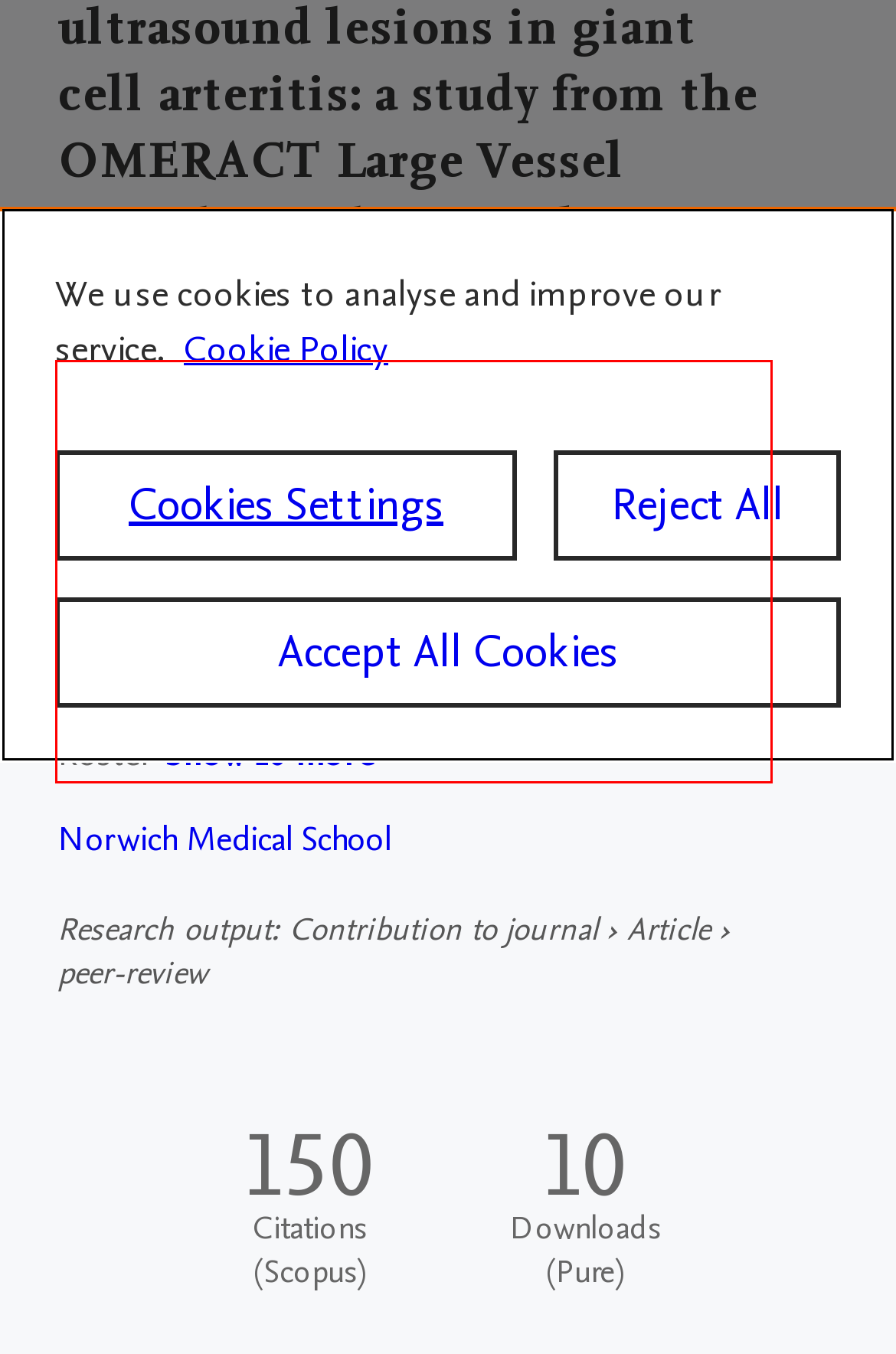You have a screenshot of a webpage, and there is a red bounding box around a UI element. Utilize OCR to extract the text within this red bounding box.

Stavros Chrysidis, Christina Duftner, Christian Dejaco, Valentin S. Schäfer, Sofia Ramiro, Greta Carrara, Carlo Alberto Scirè, Alojzija Hocevar, Andreas P. Diamantopoulos, Annamaria Iagnocco, Chetan Mukhtyar, Cristina Ponte, Esperanza Naredo, Eugenio De Miguel, George A. Bruyn, Kenneth J. Warrington, Lene Terslev, Marcin Milchert, Maria Antonietta D'Agostino, Mattew J. KosterShow 10 more